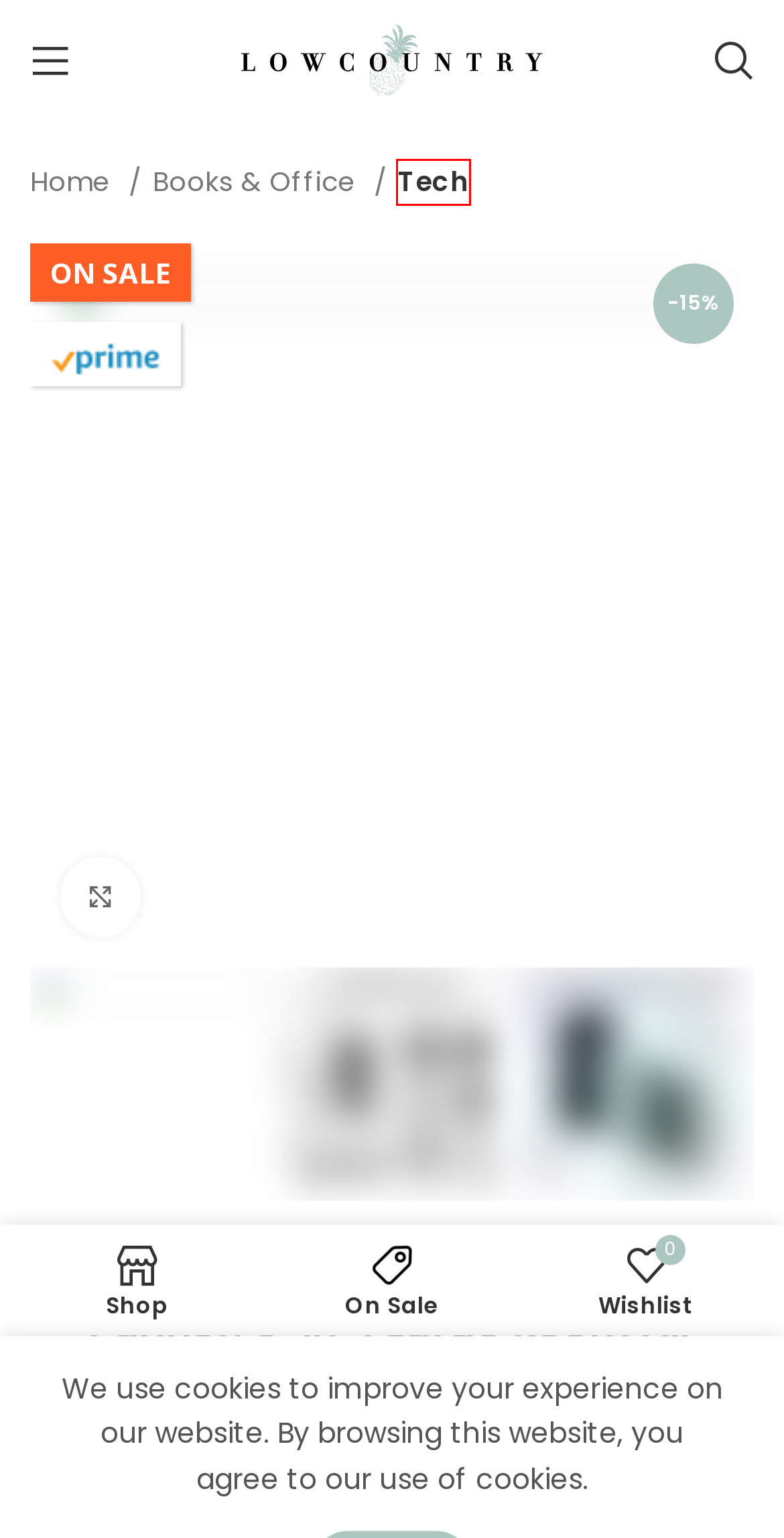Review the screenshot of a webpage that includes a red bounding box. Choose the webpage description that best matches the new webpage displayed after clicking the element within the bounding box. Here are the candidates:
A. Shop - Lowcountry High Style
B. Tech Archives - Lowcountry High Style
C. Flannel Beige Pompoms Fringe Throw Blanket - Grey - Lowcountry High Style
D. Wishlist - Lowcountry High Style
E. Beautifully Curated Home & Lifestyle Amazon Products - LCHS
F. Books & Office Archives - Lowcountry High Style
G. On Sale - Lowcountry High Style
H. Baby & Kids Archives - Lowcountry High Style

B